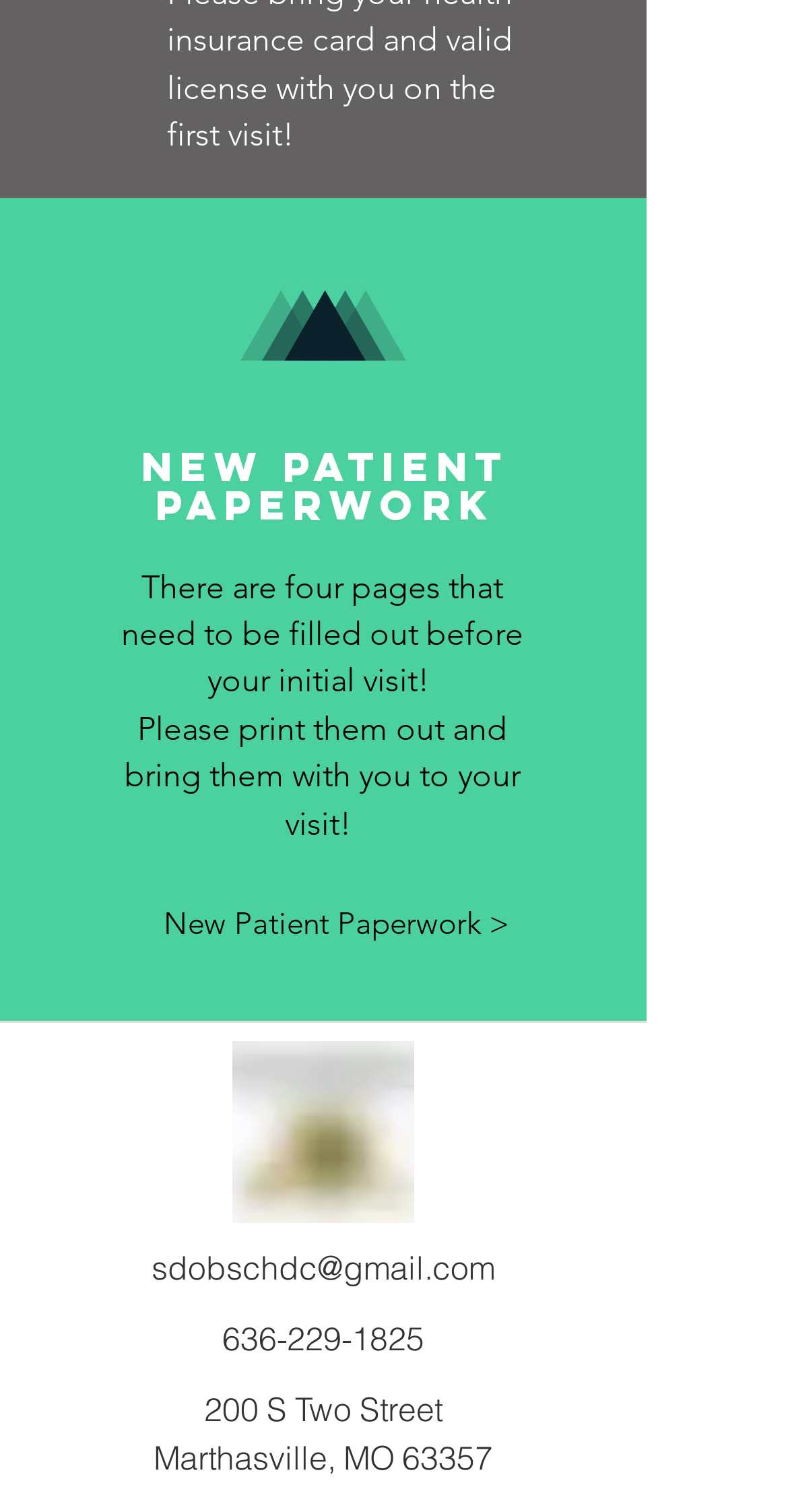Give a short answer using one word or phrase for the question:
What is the city and state of the organization's location?

Marthasville, MO